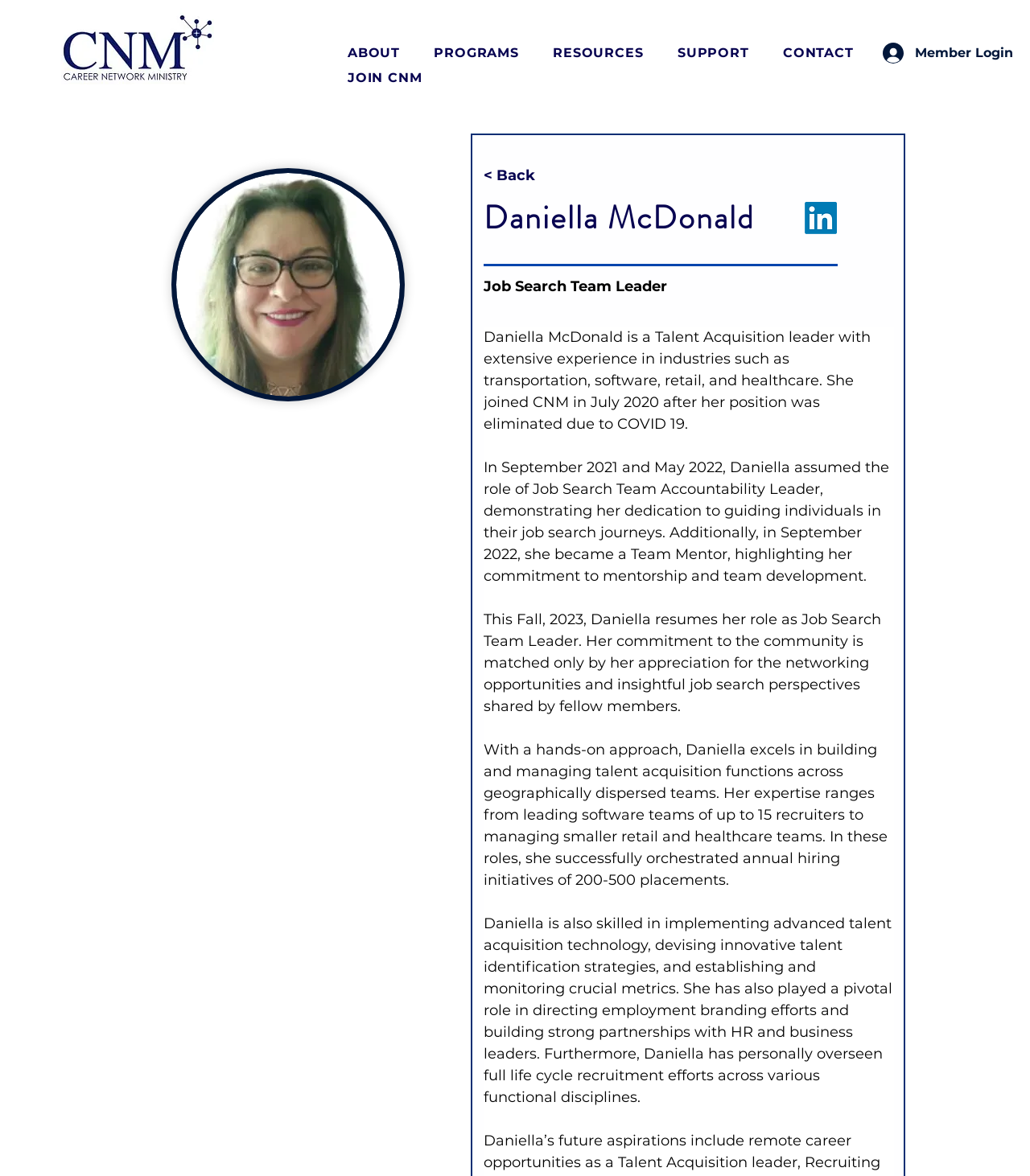Respond to the question below with a single word or phrase:
What is the name of the person on this webpage?

Daniella McDonald